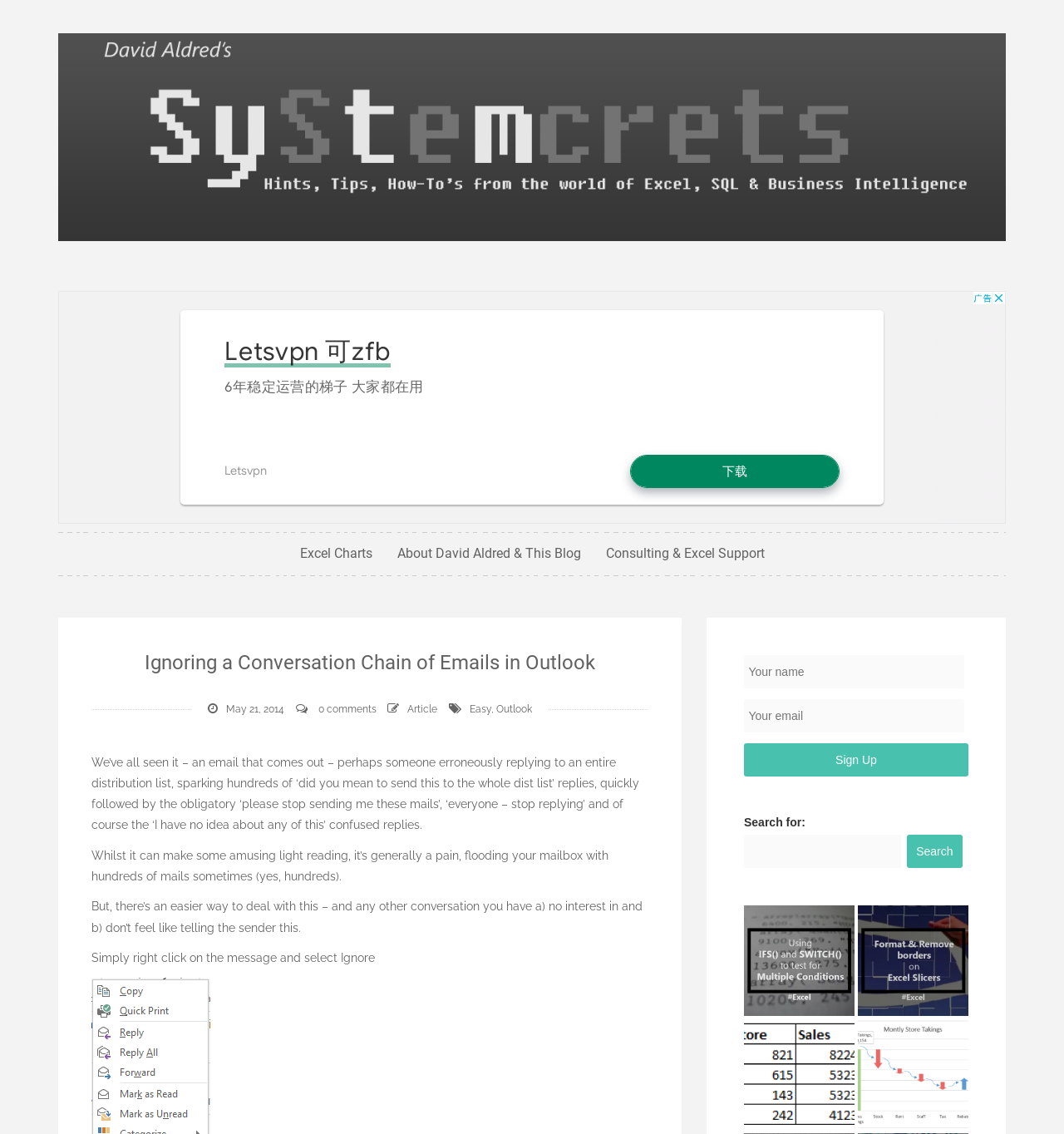What is the date of the article?
Please give a detailed and thorough answer to the question, covering all relevant points.

I found the date of the article by looking at the StaticText element with the text 'May 21, 2014', which is located below the heading and above the article content.